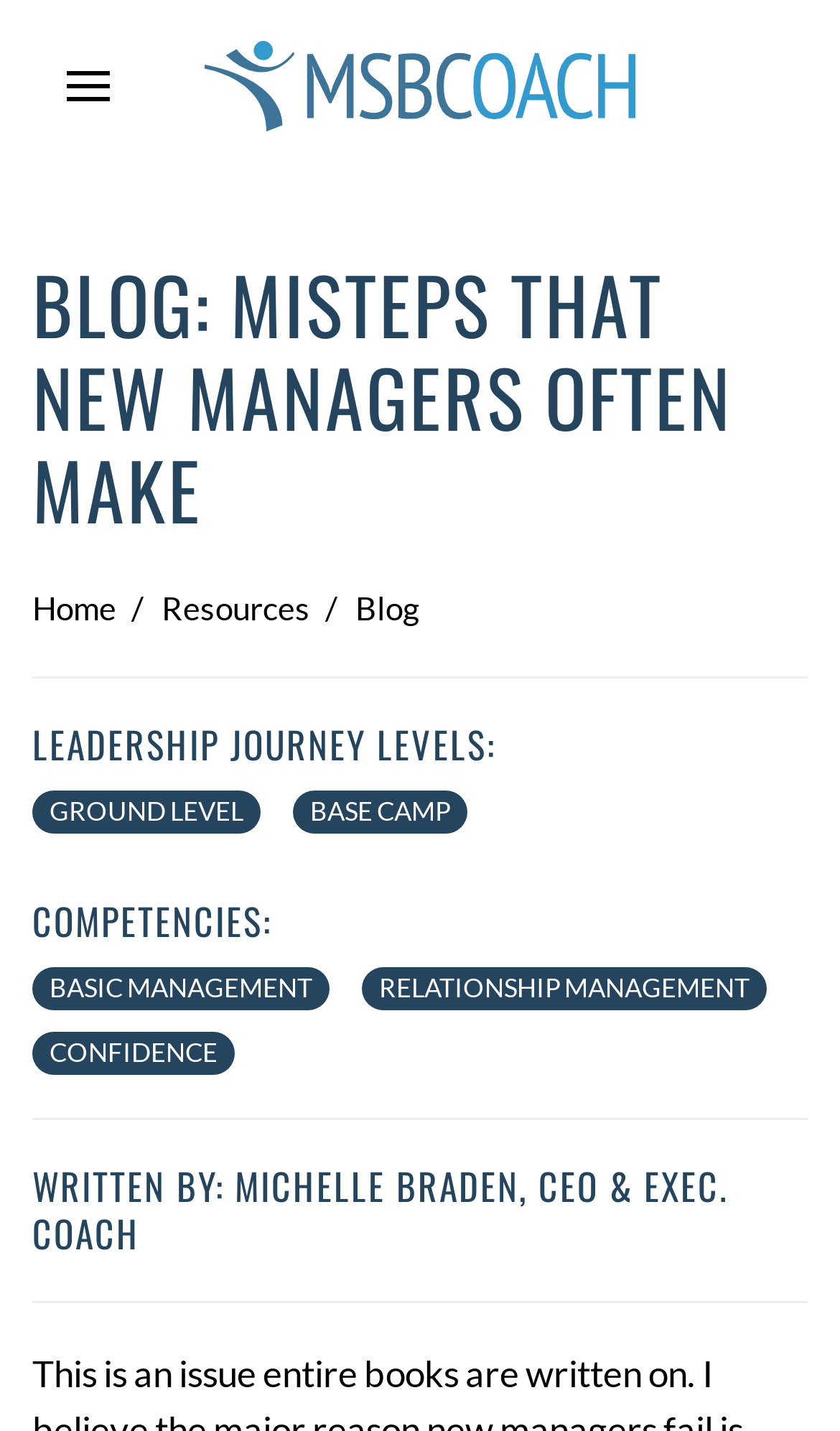Determine the bounding box coordinates for the element that should be clicked to follow this instruction: "Go back to home". The coordinates should be given as four float numbers between 0 and 1, in the format [left, top, right, bottom].

[0.203, 0.0, 0.797, 0.12]